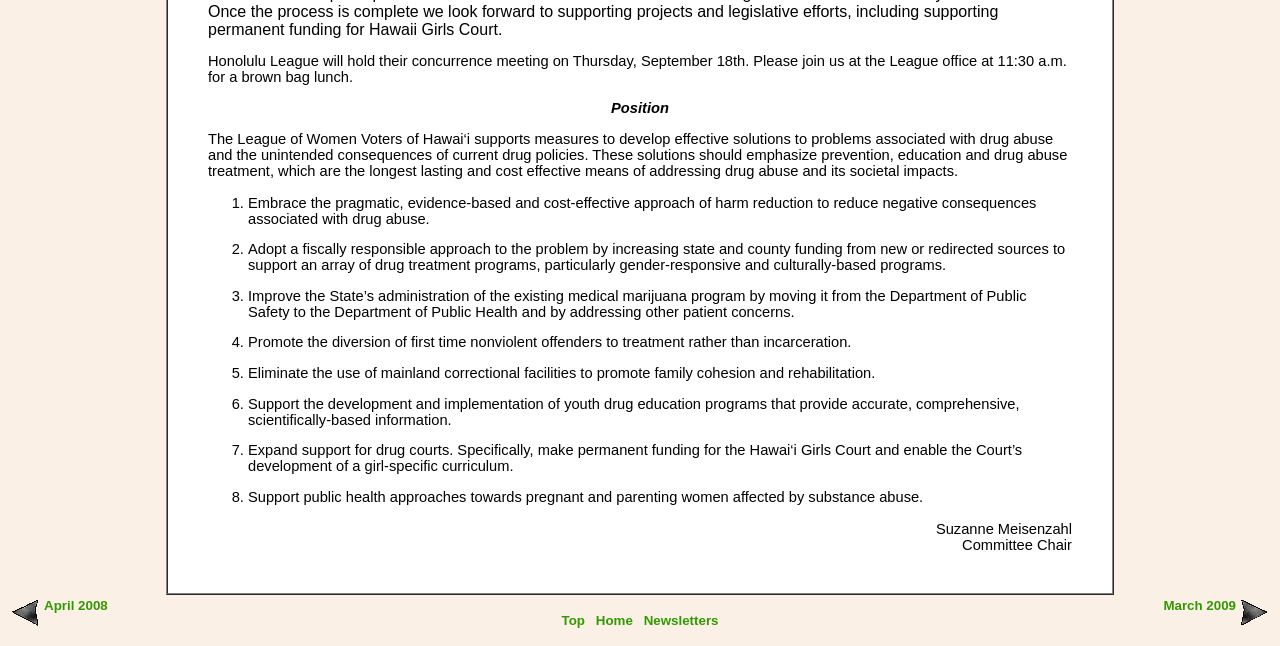Predict the bounding box of the UI element that fits this description: "April 2008".

[0.034, 0.926, 0.084, 0.949]